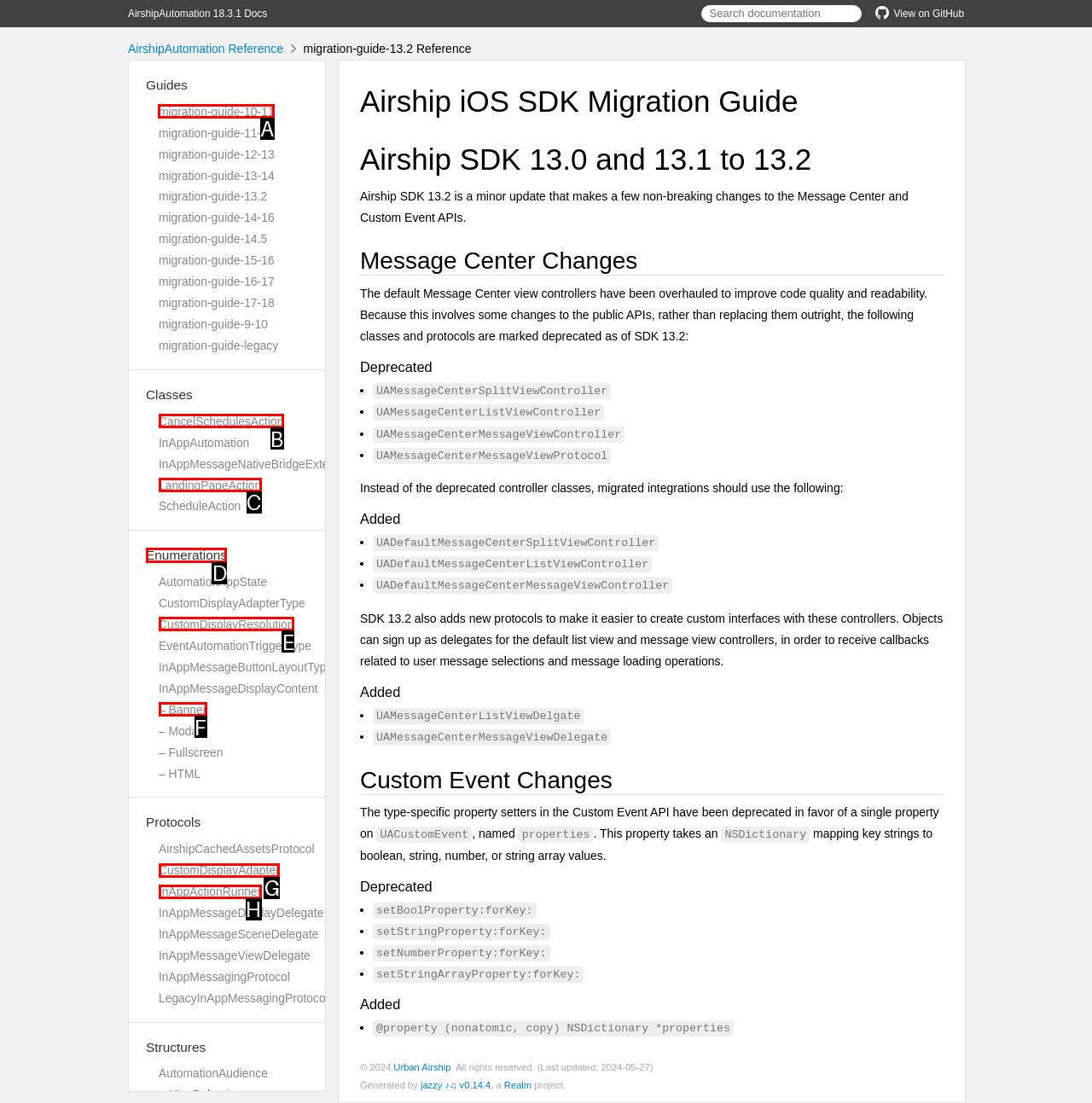Please indicate which option's letter corresponds to the task: Visit AADR's website by examining the highlighted elements in the screenshot.

None